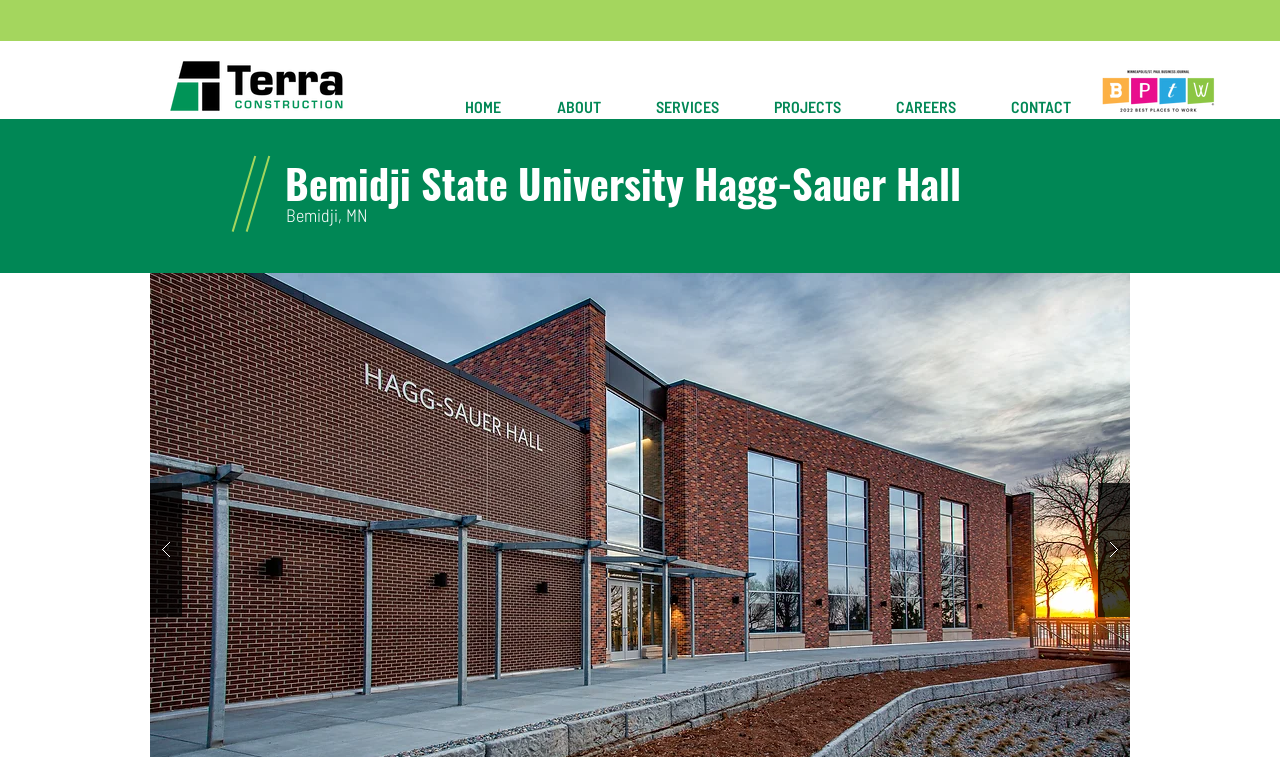Given the description PROJECTS, predict the bounding box coordinates of the UI element. Ensure the coordinates are in the format (top-left x, top-left y, bottom-right x, bottom-right y) and all values are between 0 and 1.

[0.593, 0.127, 0.688, 0.153]